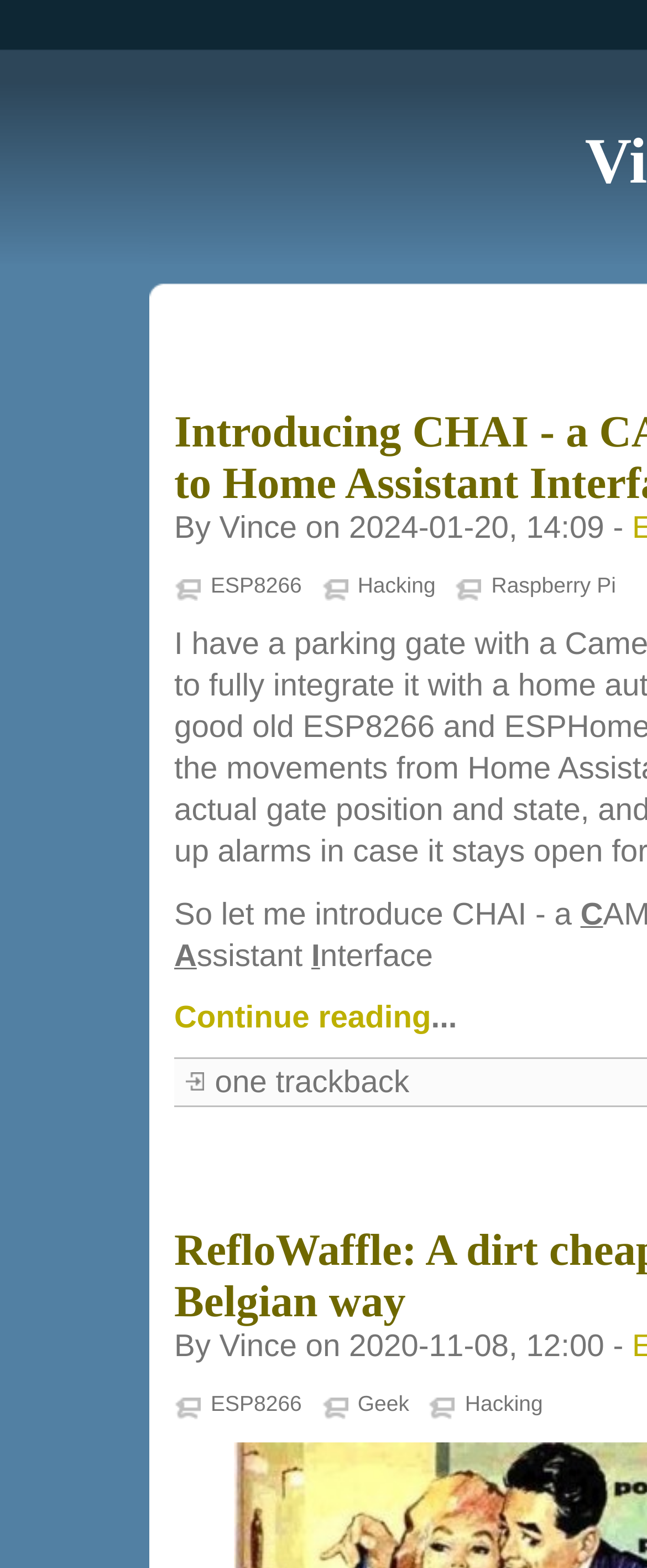Identify the bounding box coordinates of the element to click to follow this instruction: 'Click on ESP8266'. Ensure the coordinates are four float values between 0 and 1, provided as [left, top, right, bottom].

[0.326, 0.366, 0.467, 0.382]